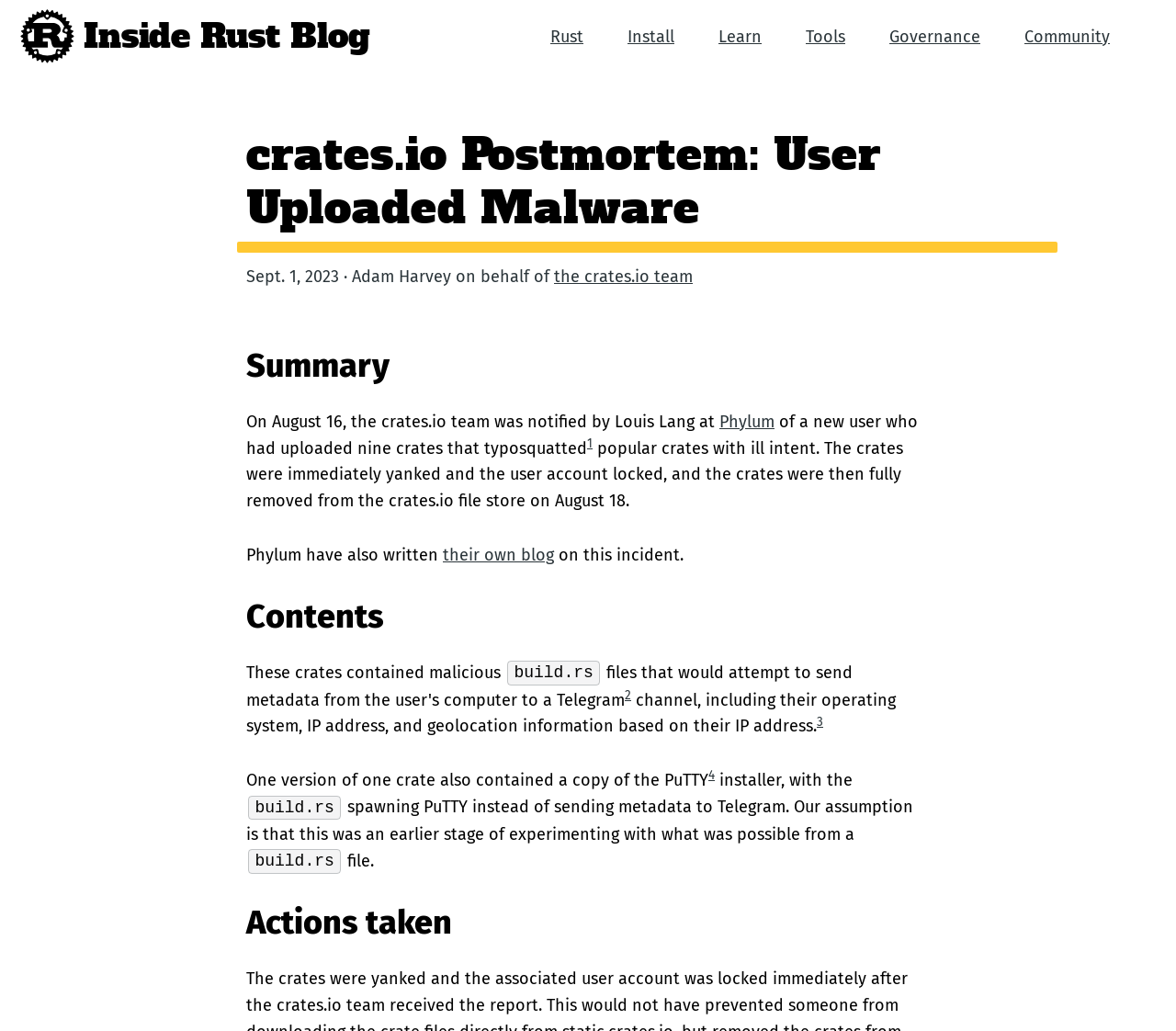Locate the bounding box coordinates of the UI element described by: "the crates.io team". The bounding box coordinates should consist of four float numbers between 0 and 1, i.e., [left, top, right, bottom].

[0.471, 0.258, 0.589, 0.278]